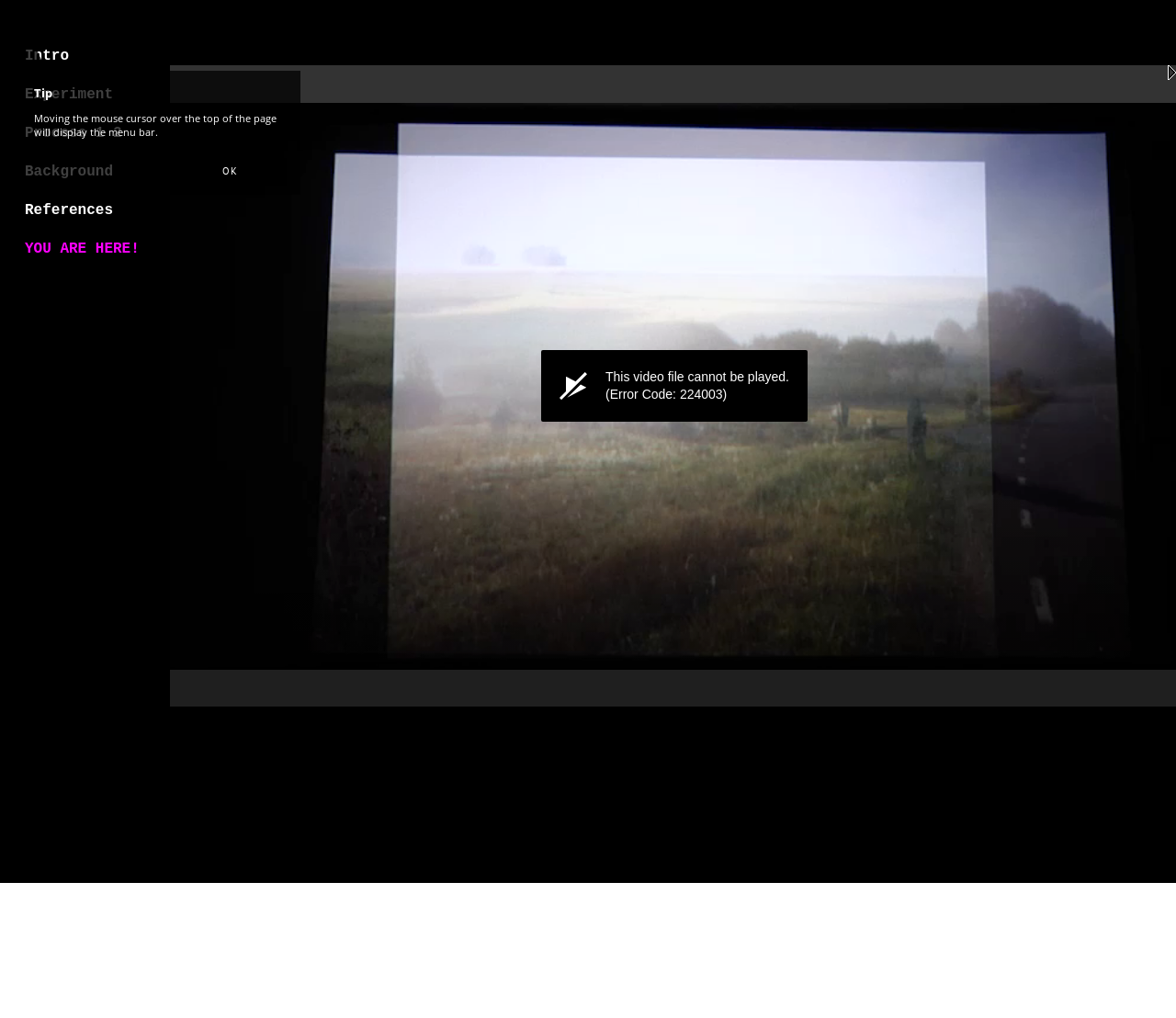Describe all the significant parts and information present on the webpage.

The webpage is titled "The Lost and Found project: Imagineering Fragmedialities by Jenny Sunesson". At the top of the page, there is a heading labeled "Tip" with a brief instruction below it, explaining that moving the mouse cursor over the top of the page will display the menu bar. An "OK" button is positioned to the right of this instruction.

Below the heading and instruction, there is a menu bar with several links, including "Intro", "Experiment", "Process 1", "2", "Background", "References", and "YOU ARE HERE!". These links are aligned vertically, with a small gap between each link.

On the right side of the page, there is an image, although it is not currently displaying due to an error. Below the image, there are two error messages: "This video file cannot be played" and "(Error Code: 224003)".